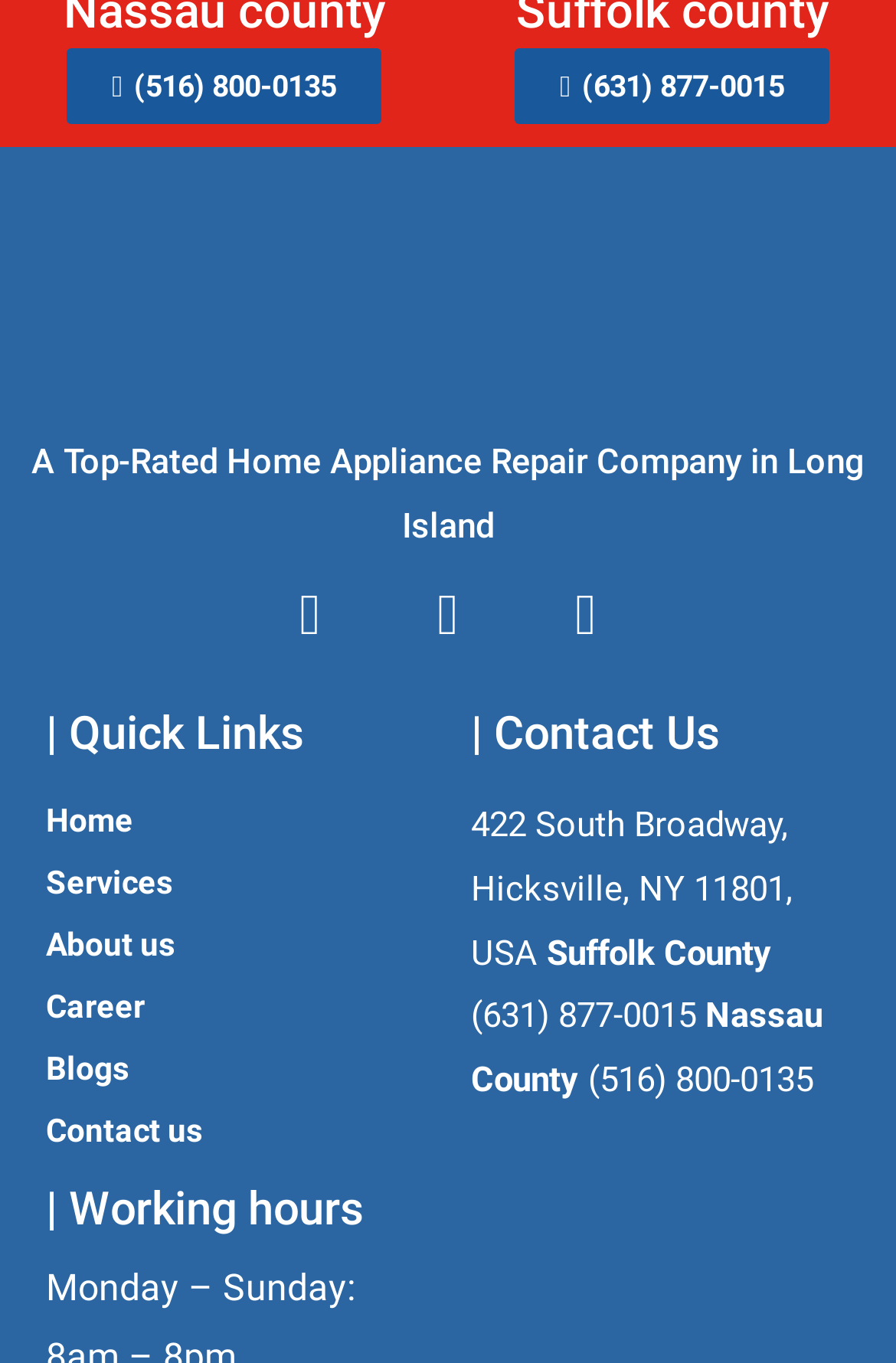What counties does the company serve?
Give a single word or phrase as your answer by examining the image.

Suffolk and Nassau